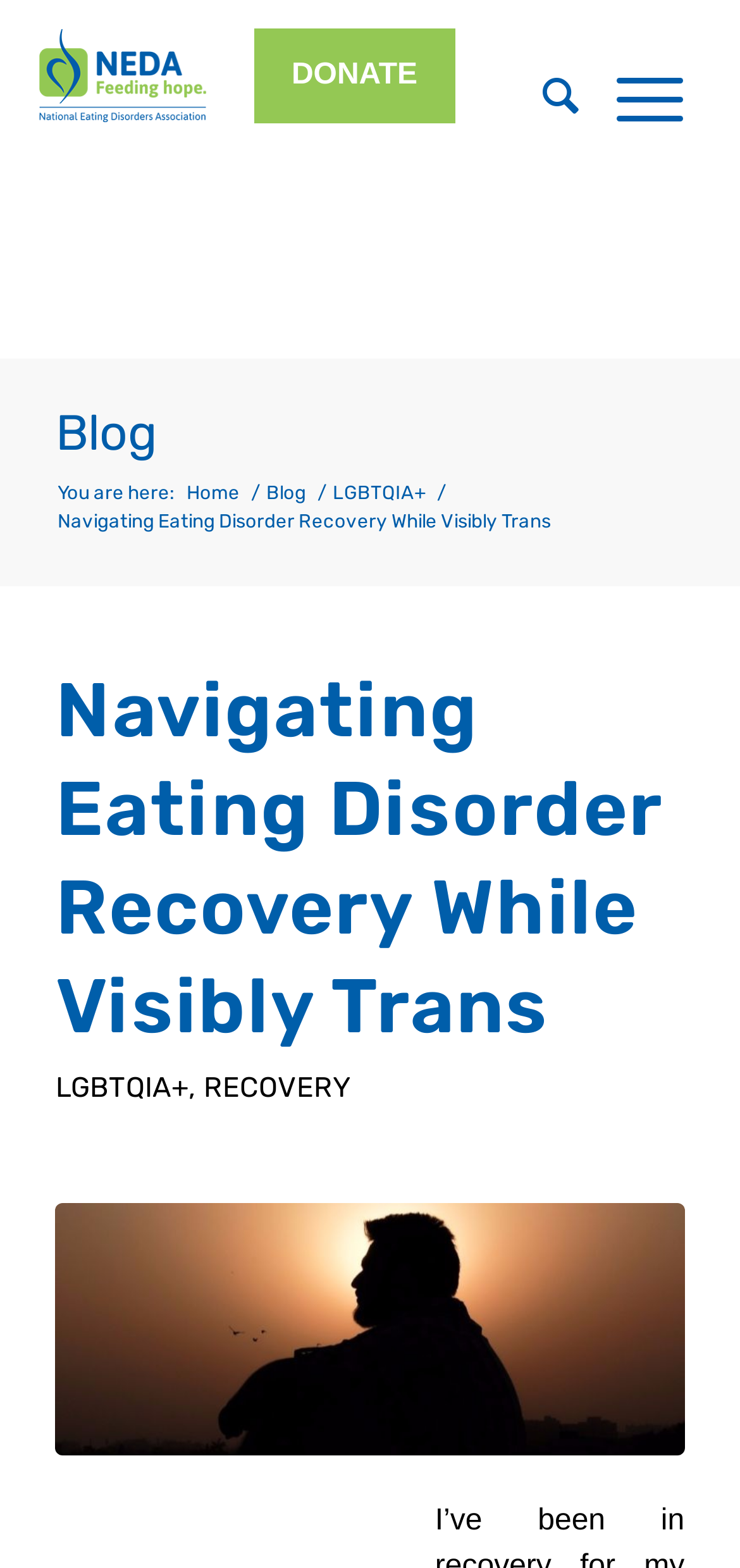Generate the main heading text from the webpage.

Navigating Eating Disorder Recovery While Visibly Trans